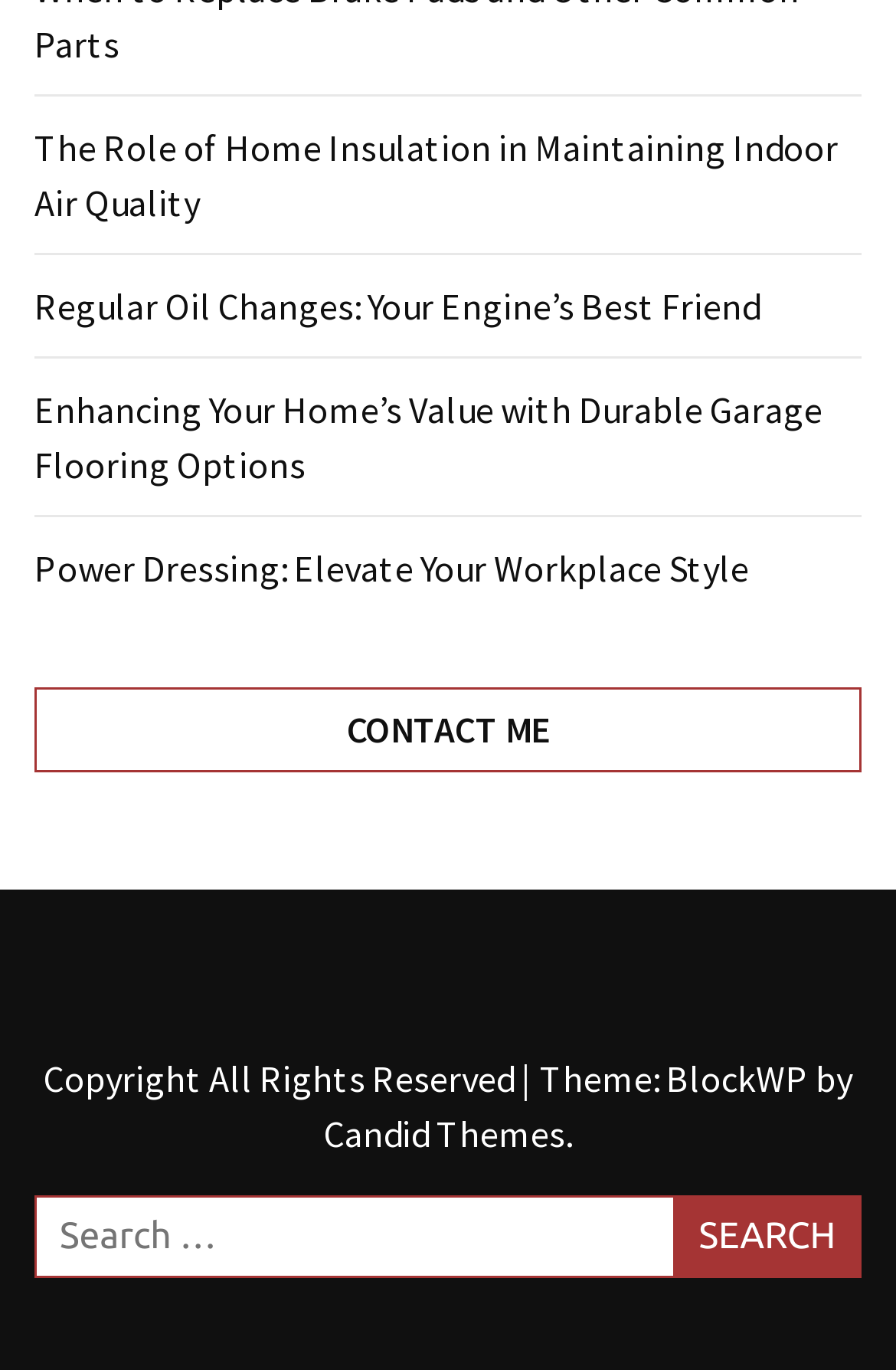Based on the visual content of the image, answer the question thoroughly: How many links are above the 'CONTACT ME' heading?

Above the 'CONTACT ME' heading, there are four links with titles 'The Role of Home Insulation in Maintaining Indoor Air Quality', 'Regular Oil Changes: Your Engine’s Best Friend', 'Enhancing Your Home’s Value with Durable Garage Flooring Options', and 'Power Dressing: Elevate Your Workplace Style'.